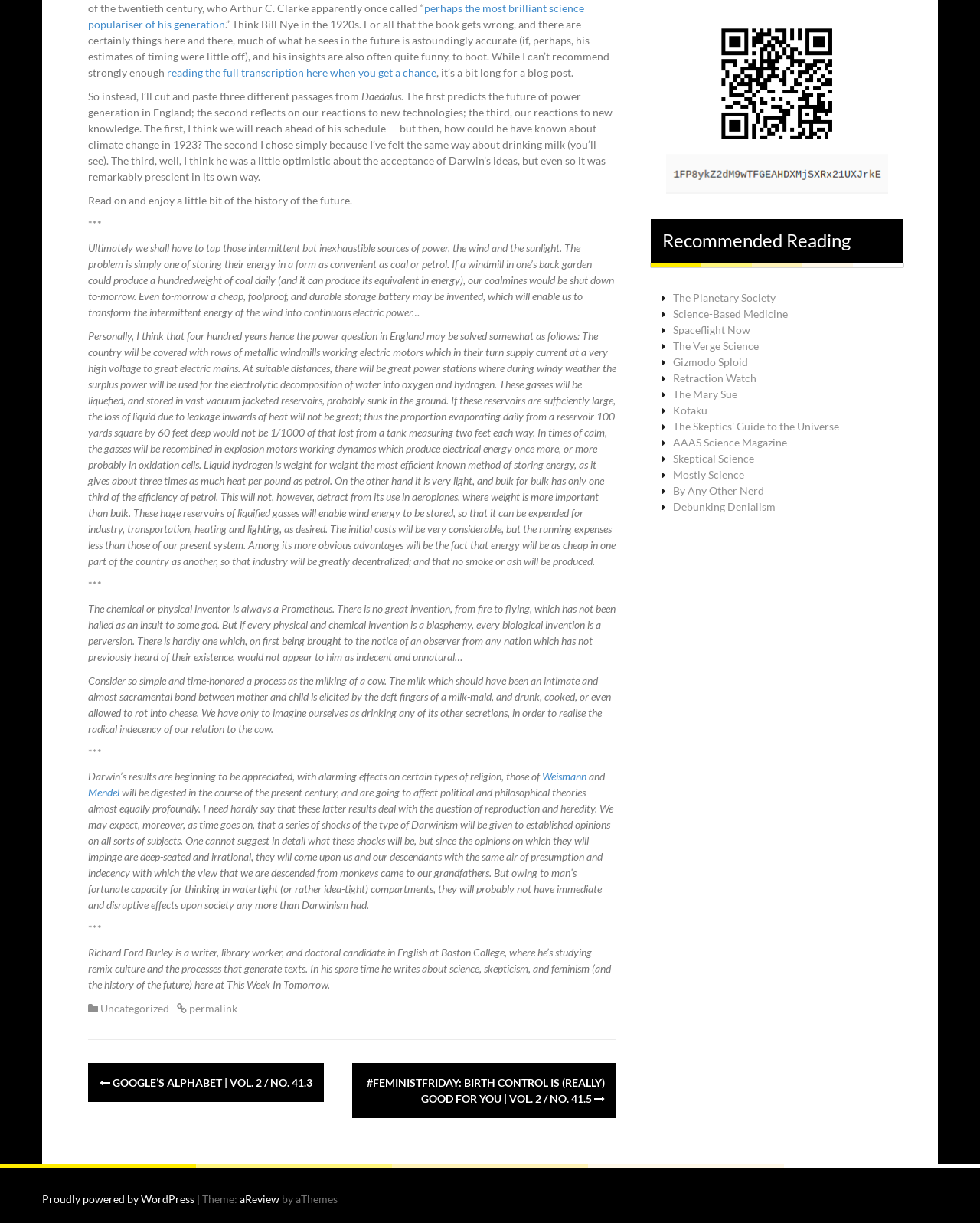What is the topic of the second passage?
Could you answer the question with a detailed and thorough explanation?

The second passage is located in the middle of the webpage and starts with 'The chemical or physical inventor is always a Prometheus...'. The topic of this passage is people's reactions to new technologies and how they are often seen as an insult to some god.